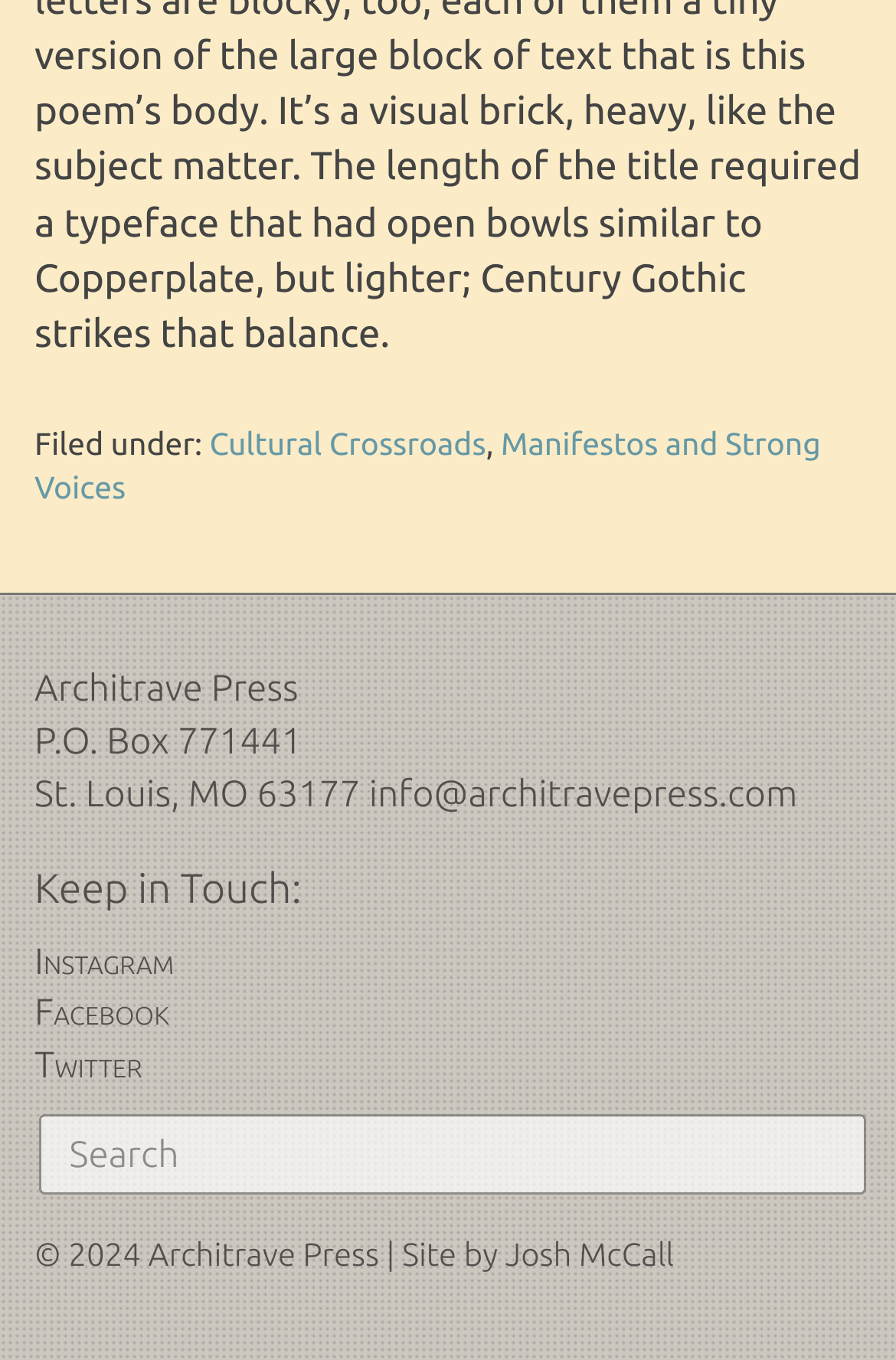Who designed the website?
Answer the question with as much detail as you can, using the image as a reference.

The webpage credits Josh McCall with designing the website. This information is located at the bottom of the webpage, below the copyright notice, and is linked to the designer's name.